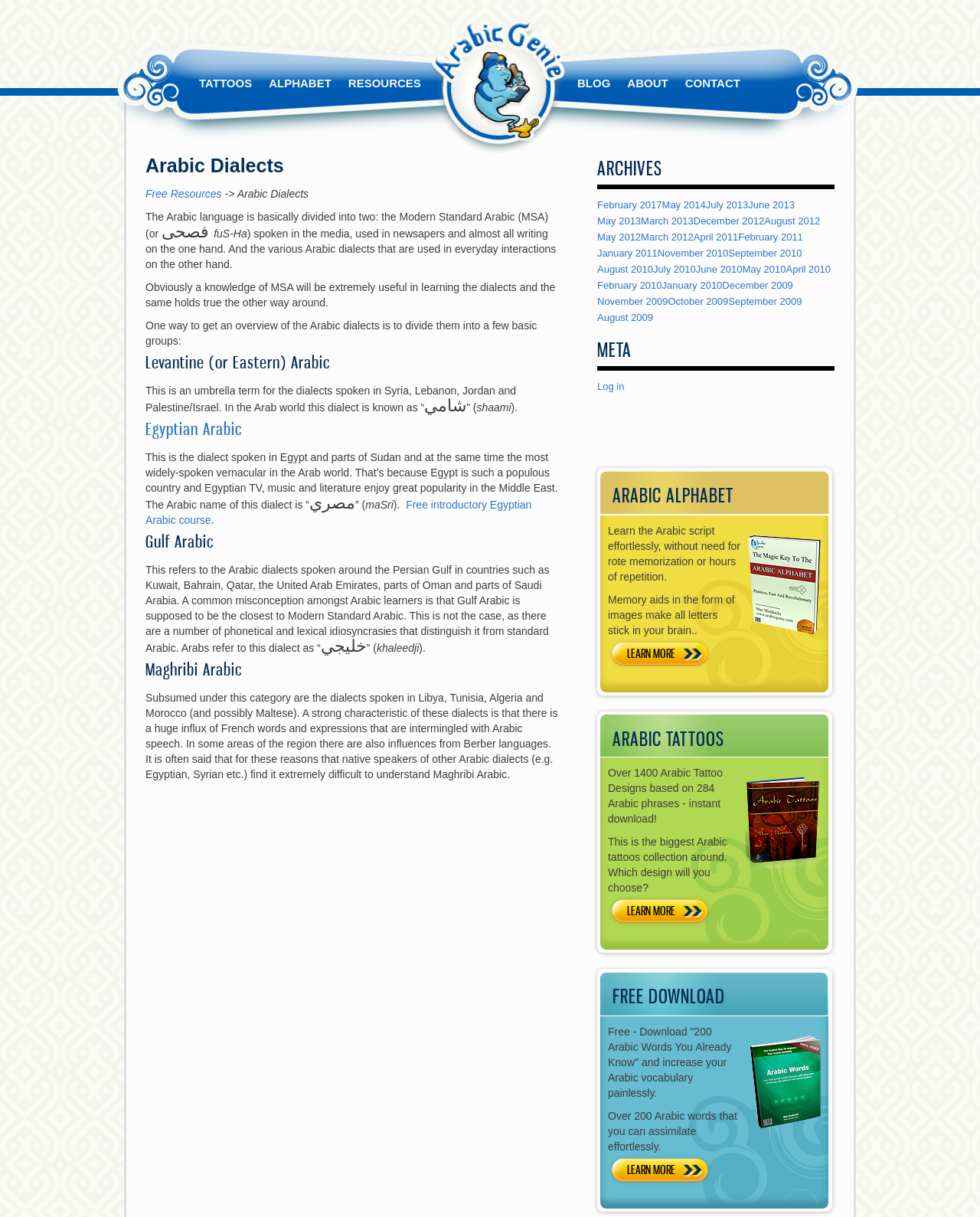Find the bounding box coordinates of the element you need to click on to perform this action: 'Find us on Facebook'. The coordinates should be represented by four float values between 0 and 1, in the format [left, top, right, bottom].

None